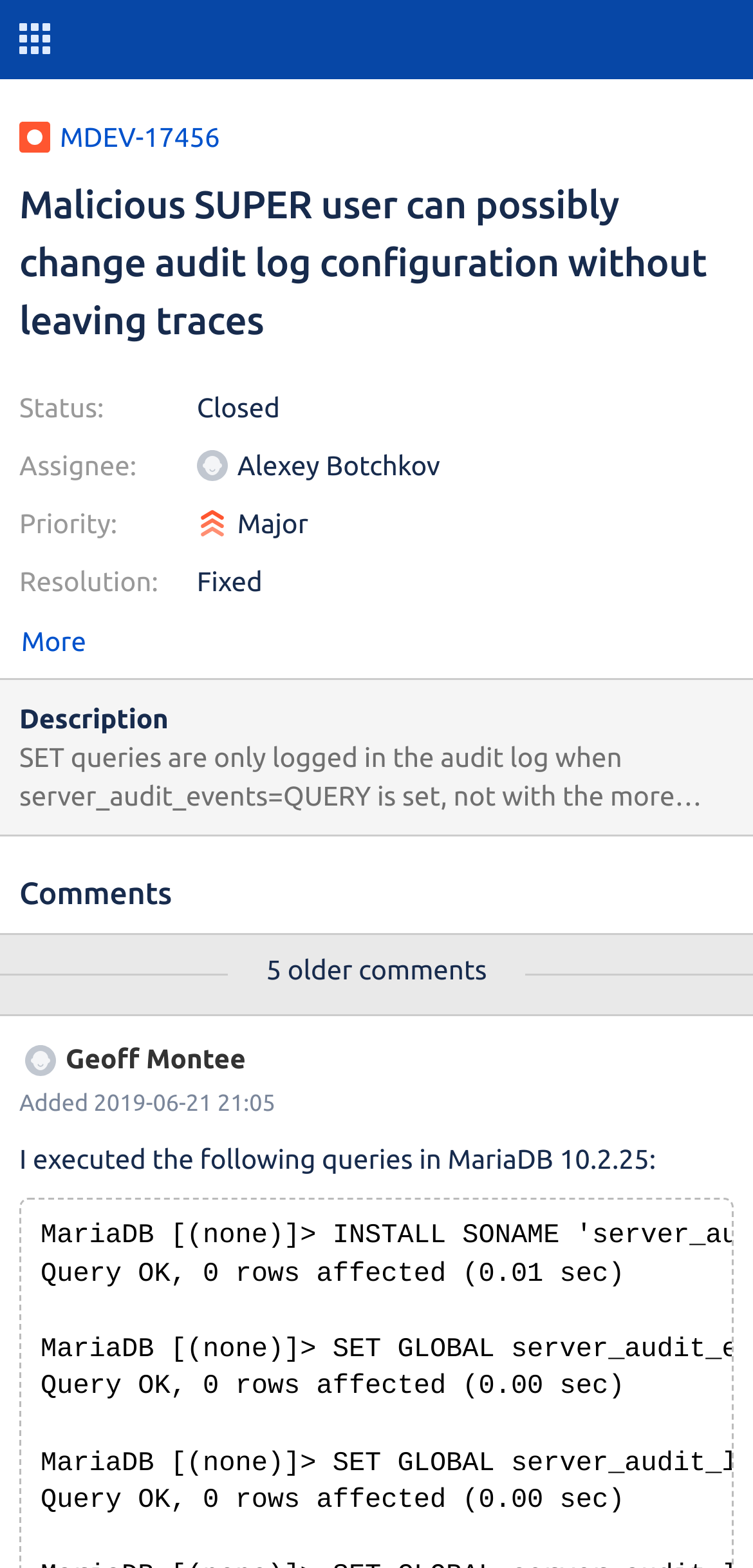Please analyze the image and give a detailed answer to the question:
What is the status of this issue?

I determined the answer by looking at the 'Status:' label and its corresponding value 'Closed' on the webpage.